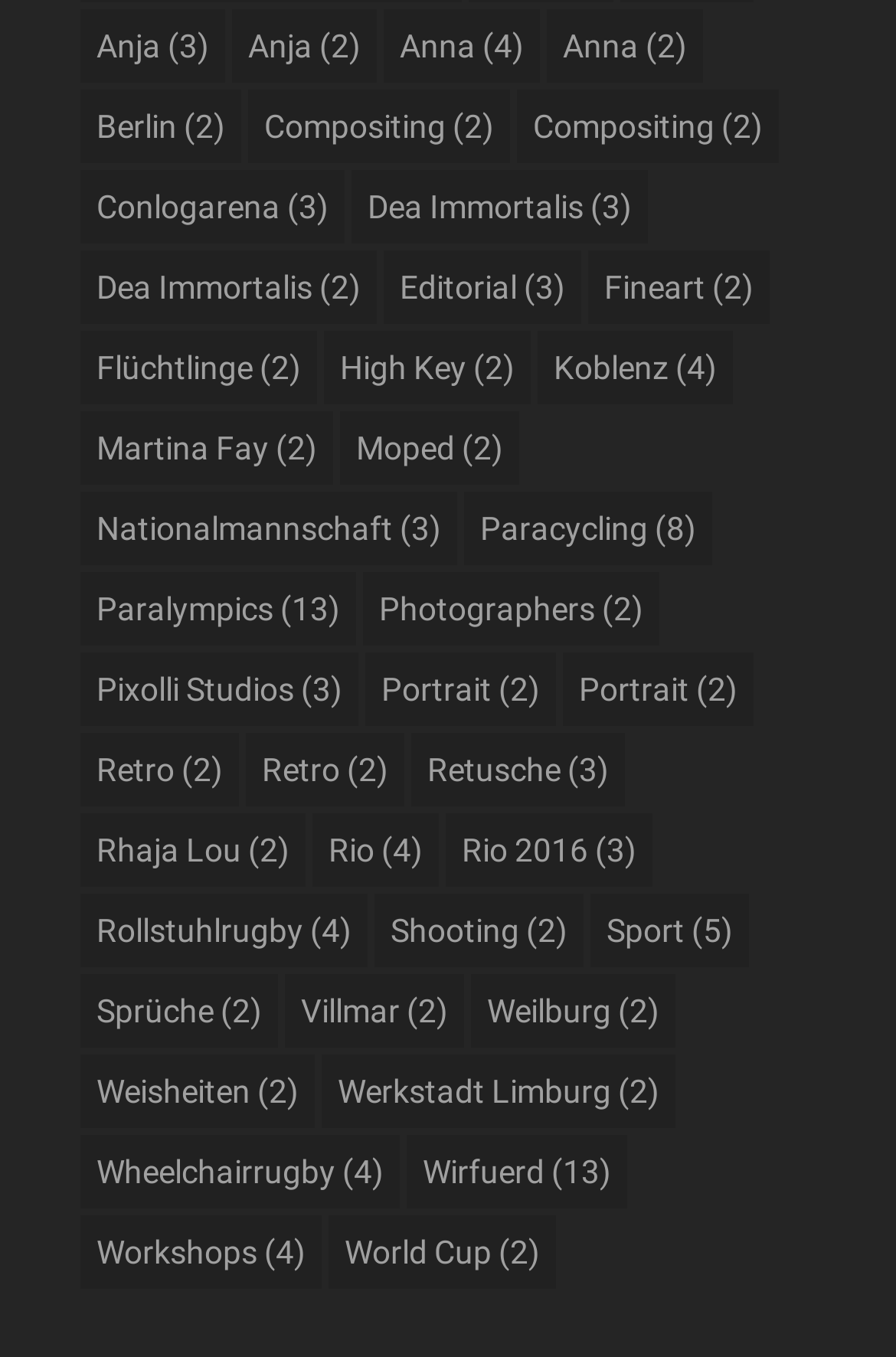Given the following UI element description: "rio 2016 (3)", find the bounding box coordinates in the webpage screenshot.

[0.497, 0.599, 0.728, 0.653]